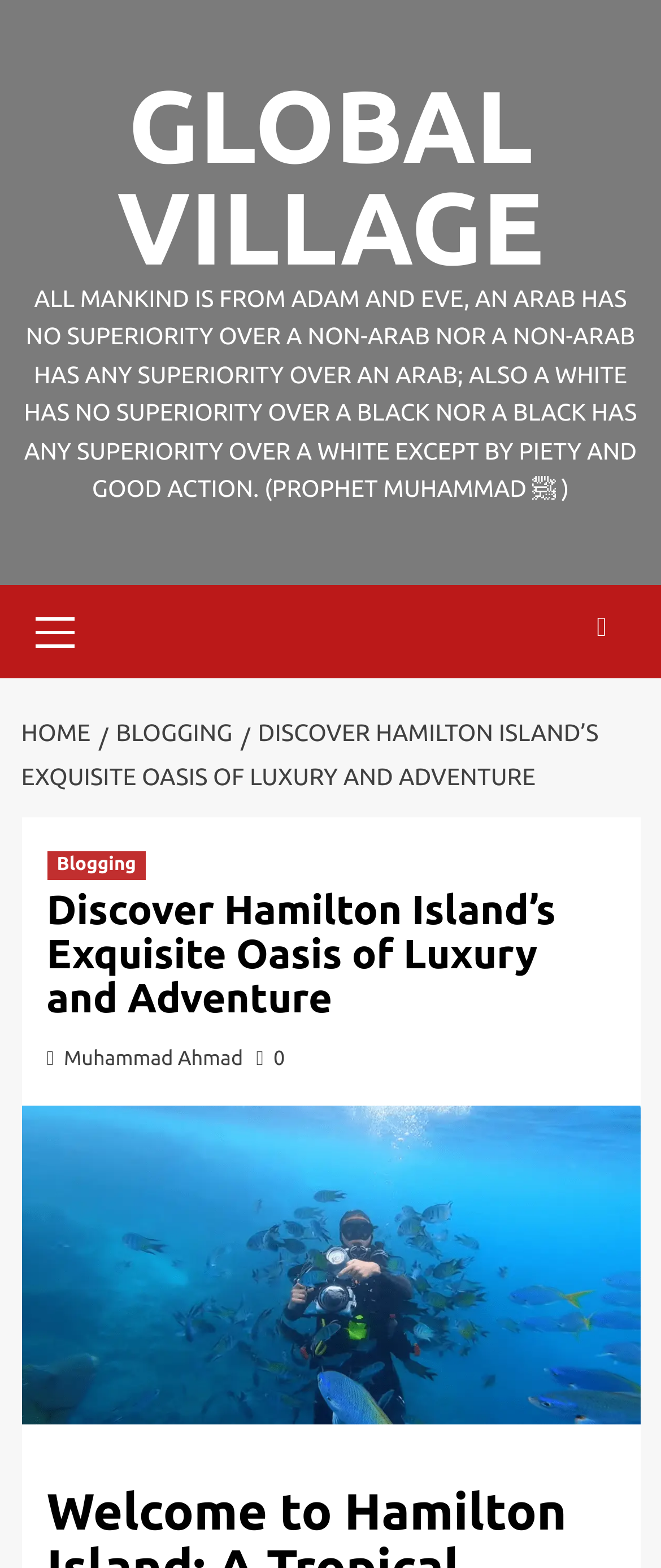Identify the bounding box coordinates of the clickable section necessary to follow the following instruction: "Click on GLOBAL VILLAGE". The coordinates should be presented as four float numbers from 0 to 1, i.e., [left, top, right, bottom].

[0.177, 0.044, 0.823, 0.182]